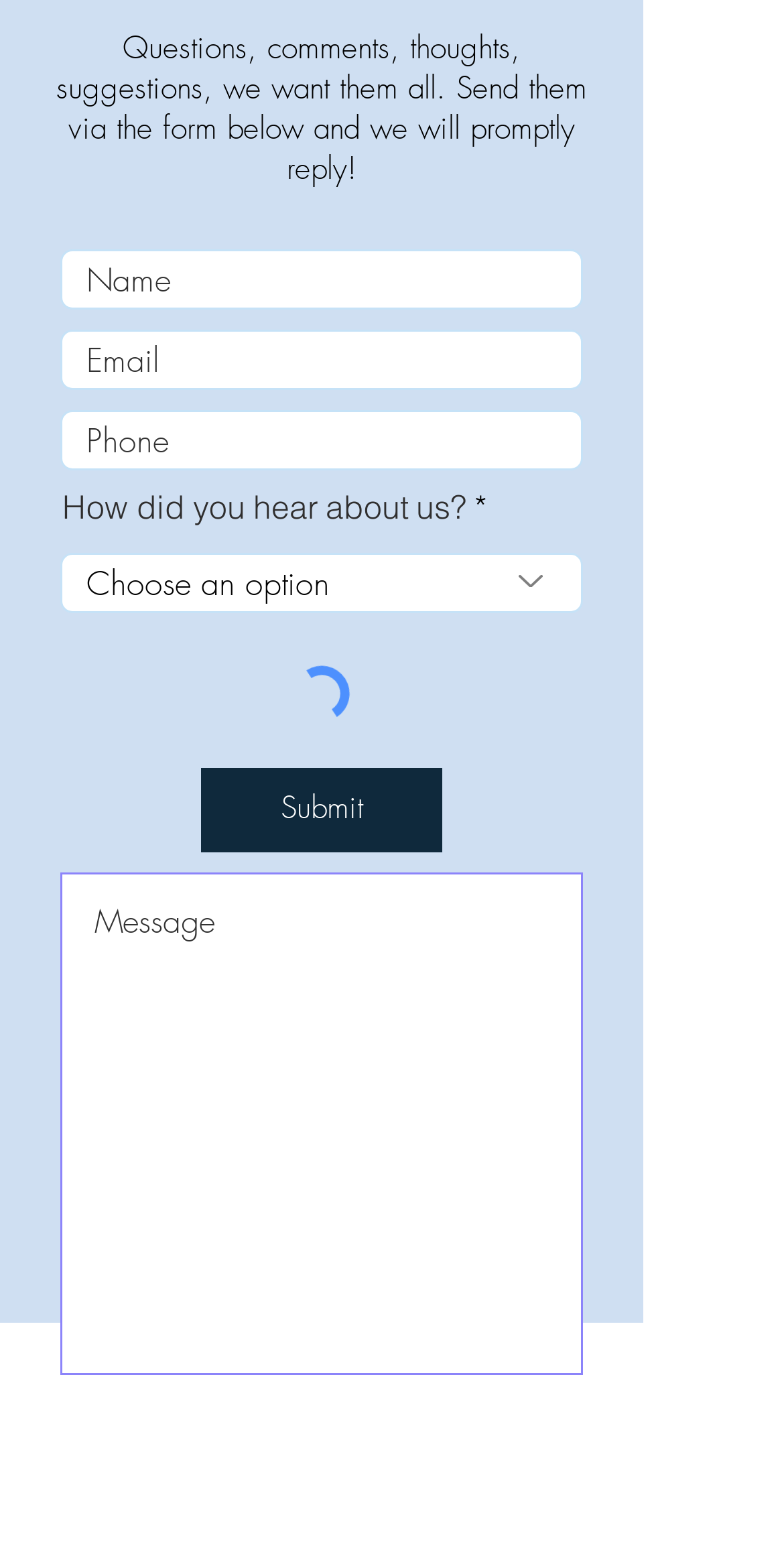Show the bounding box coordinates for the HTML element described as: "placeholder="Message"".

[0.077, 0.556, 0.744, 0.877]